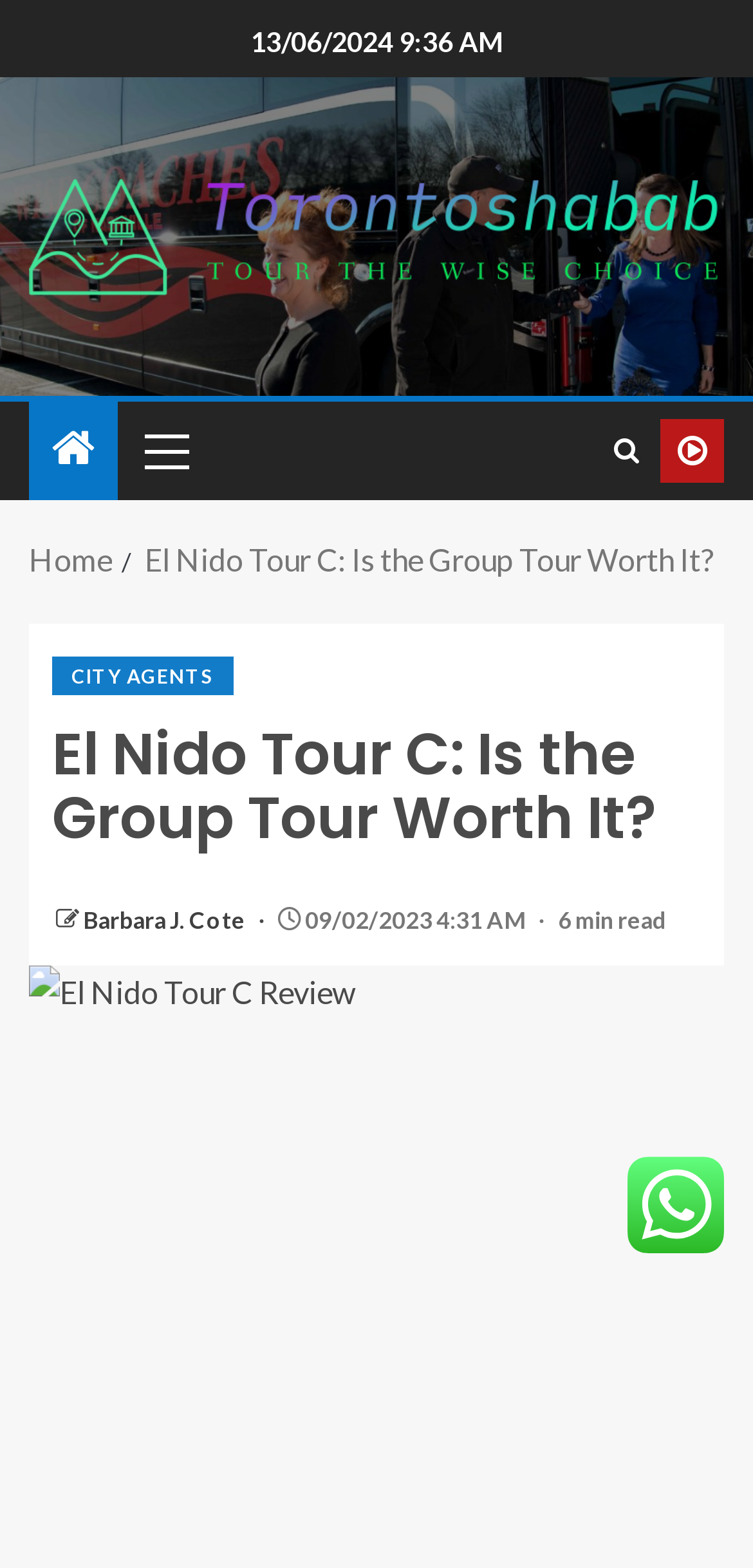Please identify the bounding box coordinates of the element that needs to be clicked to execute the following command: "View the primary menu". Provide the bounding box using four float numbers between 0 and 1, formatted as [left, top, right, bottom].

[0.167, 0.256, 0.269, 0.318]